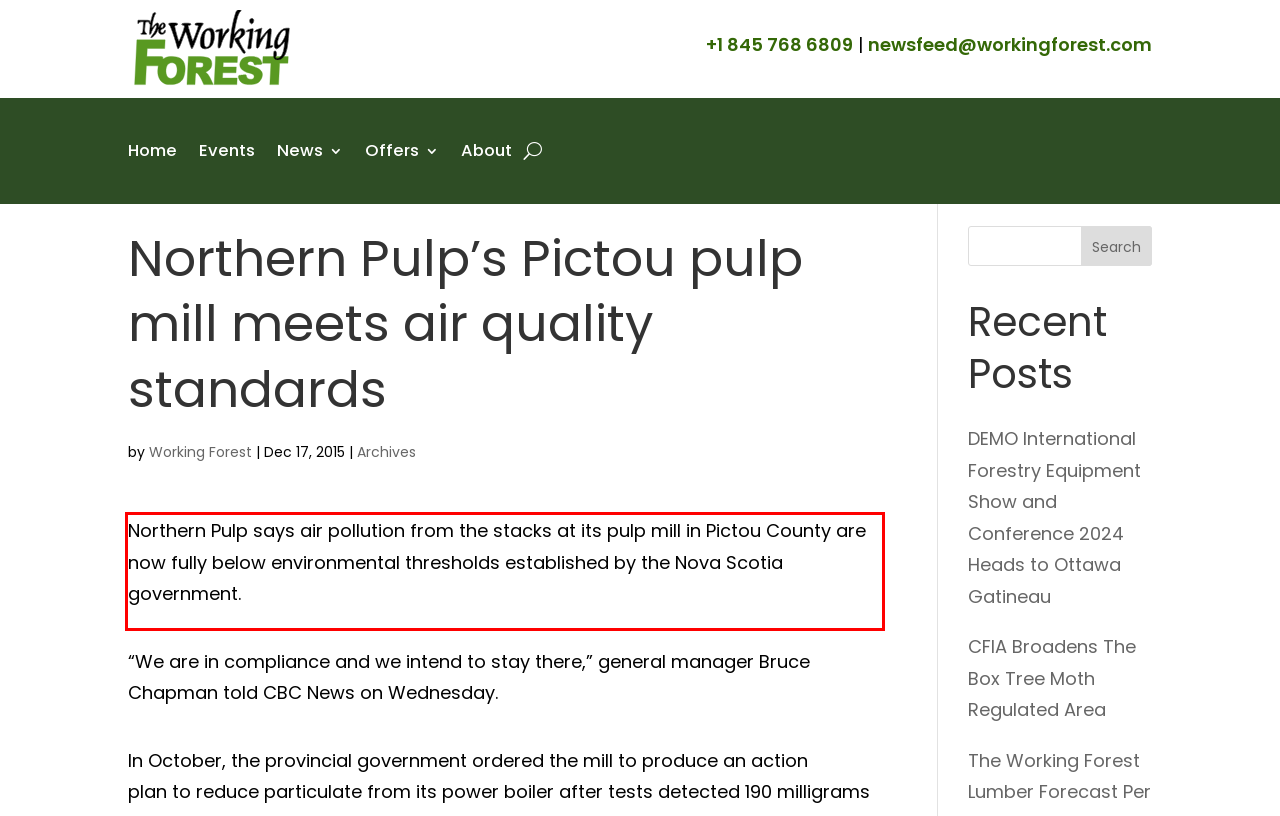Examine the webpage screenshot and use OCR to obtain the text inside the red bounding box.

Northern Pulp says air pollution from the stacks at its pulp mill in Pictou County are now fully below environmental thresholds established by the Nova Scotia government.